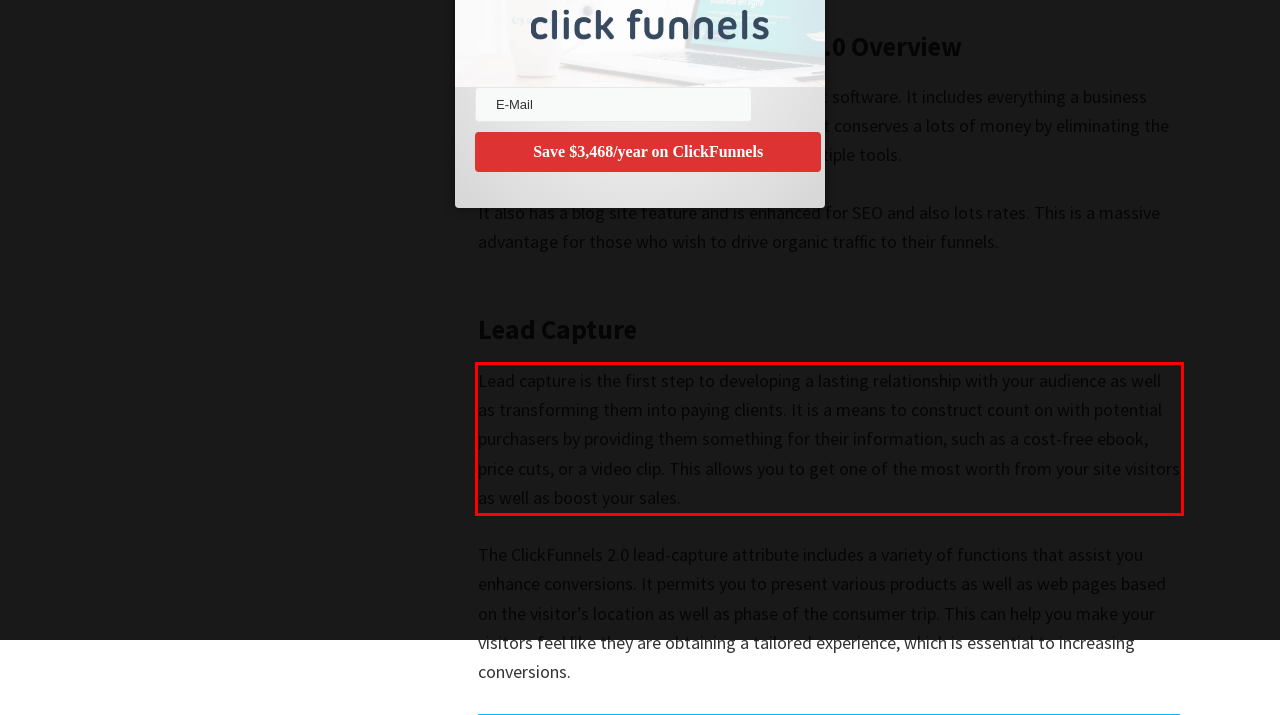Given a webpage screenshot with a red bounding box, perform OCR to read and deliver the text enclosed by the red bounding box.

Lead capture is the first step to developing a lasting relationship with your audience as well as transforming them into paying clients. It is a means to construct count on with potential purchasers by providing them something for their information, such as a cost-free ebook, price cuts, or a video clip. This allows you to get one of the most worth from your site visitors as well as boost your sales.